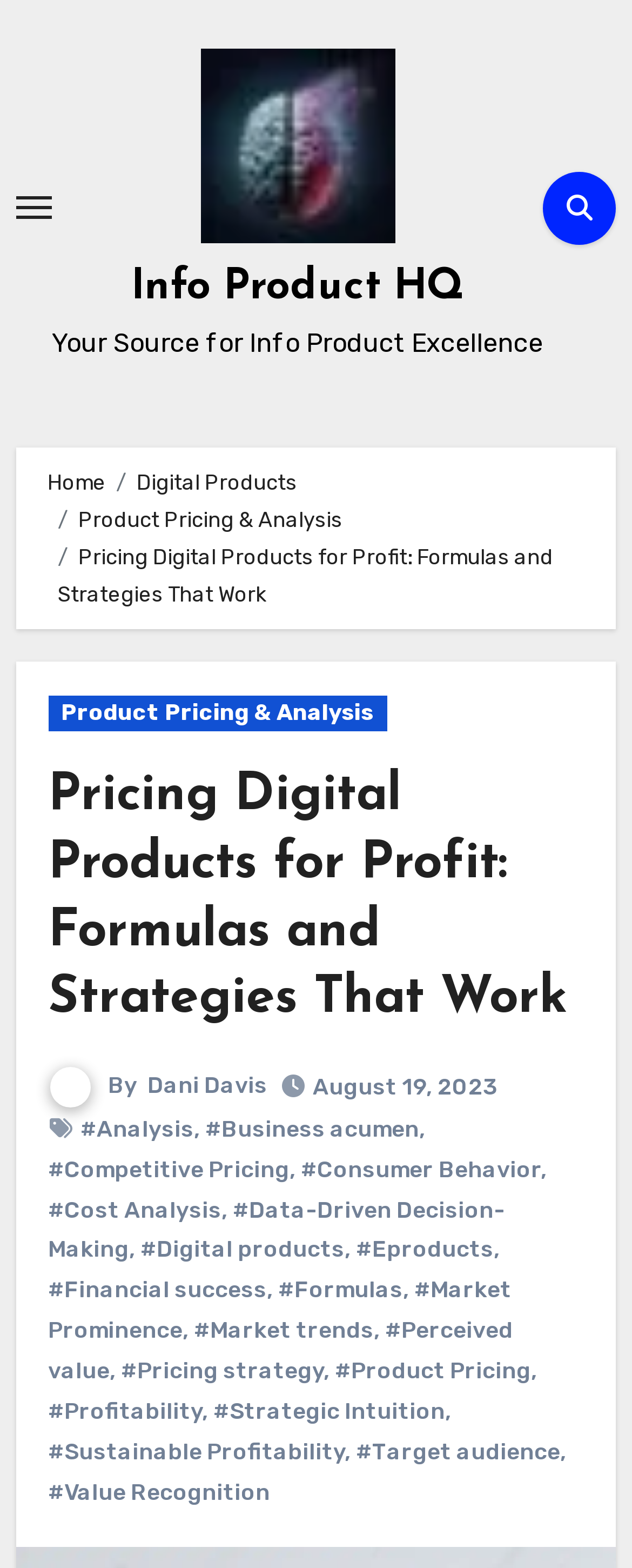Identify the bounding box coordinates of the clickable section necessary to follow the following instruction: "Read article by Dani Davis". The coordinates should be presented as four float numbers from 0 to 1, i.e., [left, top, right, bottom].

[0.233, 0.684, 0.423, 0.702]